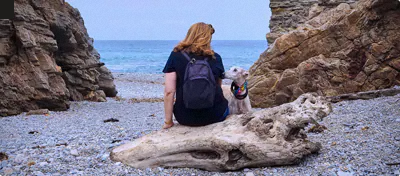What is the sky like in the image?
Answer the question with a single word or phrase, referring to the image.

Calm and grey